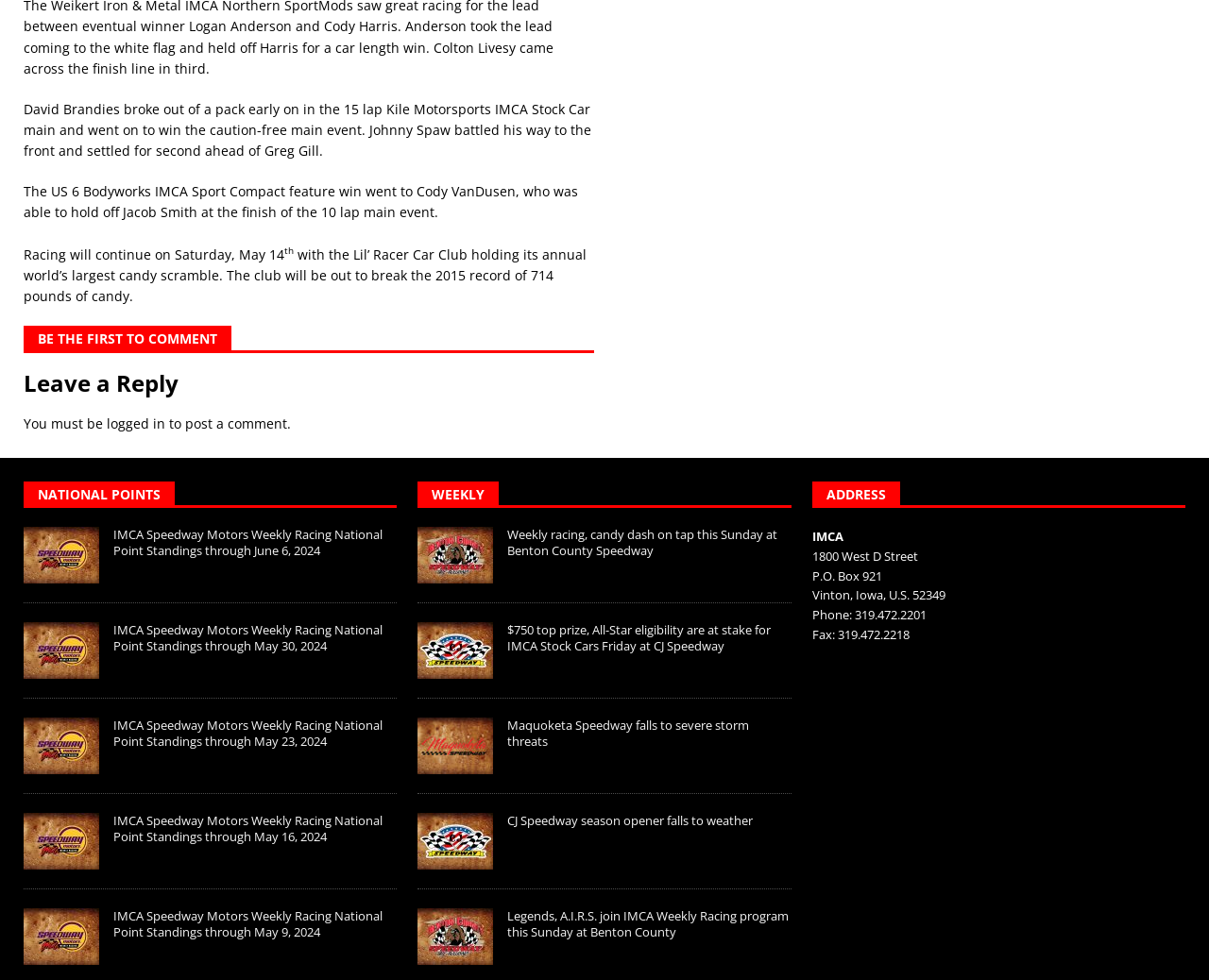Determine the bounding box coordinates of the target area to click to execute the following instruction: "View the IMCA Speedway Motors Weekly Racing National Point Standings through June 6, 2024."

[0.02, 0.538, 0.082, 0.595]